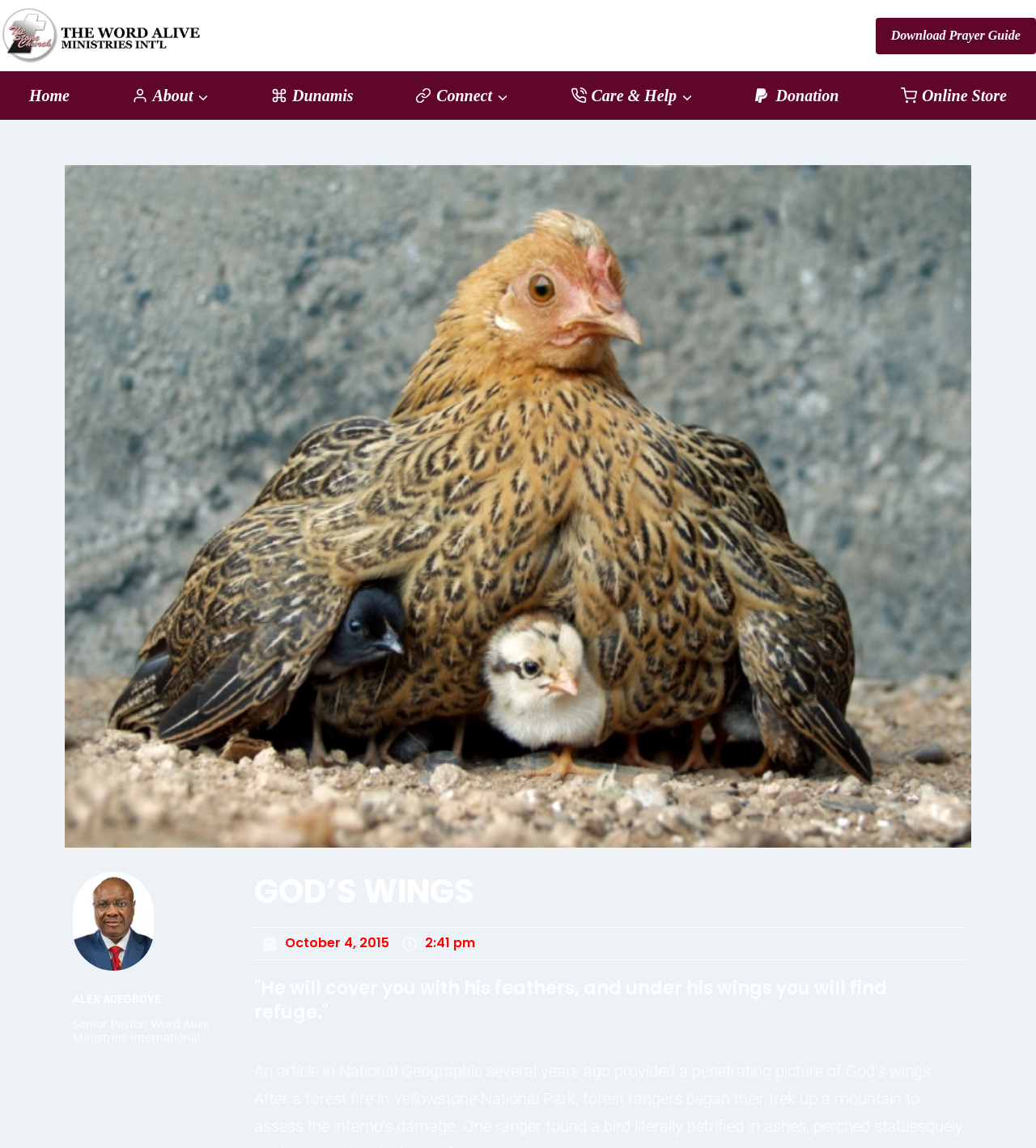Give a short answer to this question using one word or a phrase:
What is the name of the senior pastor?

Alex Adegboye